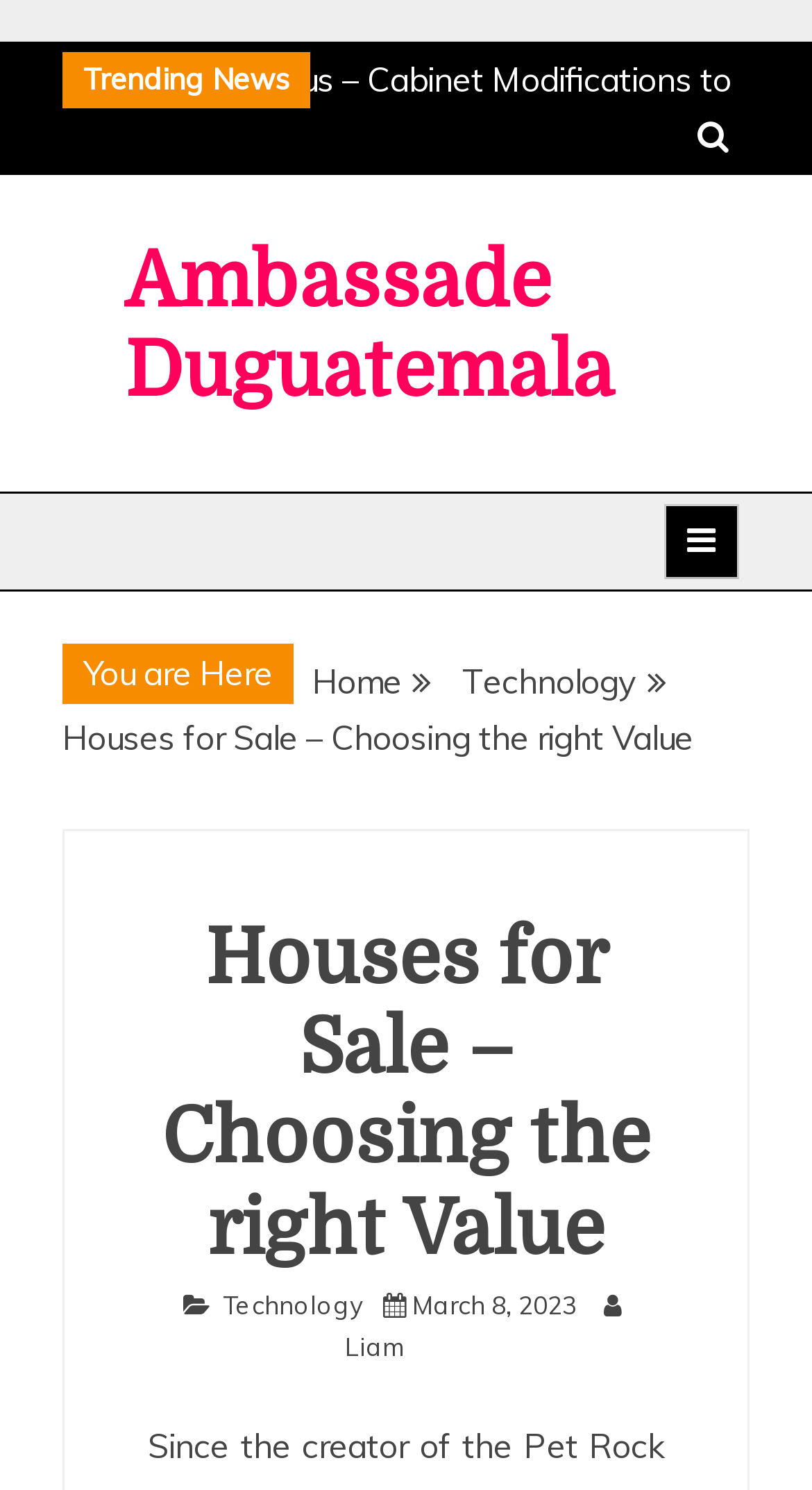Identify the main title of the webpage and generate its text content.

Houses for Sale – Choosing the right Value